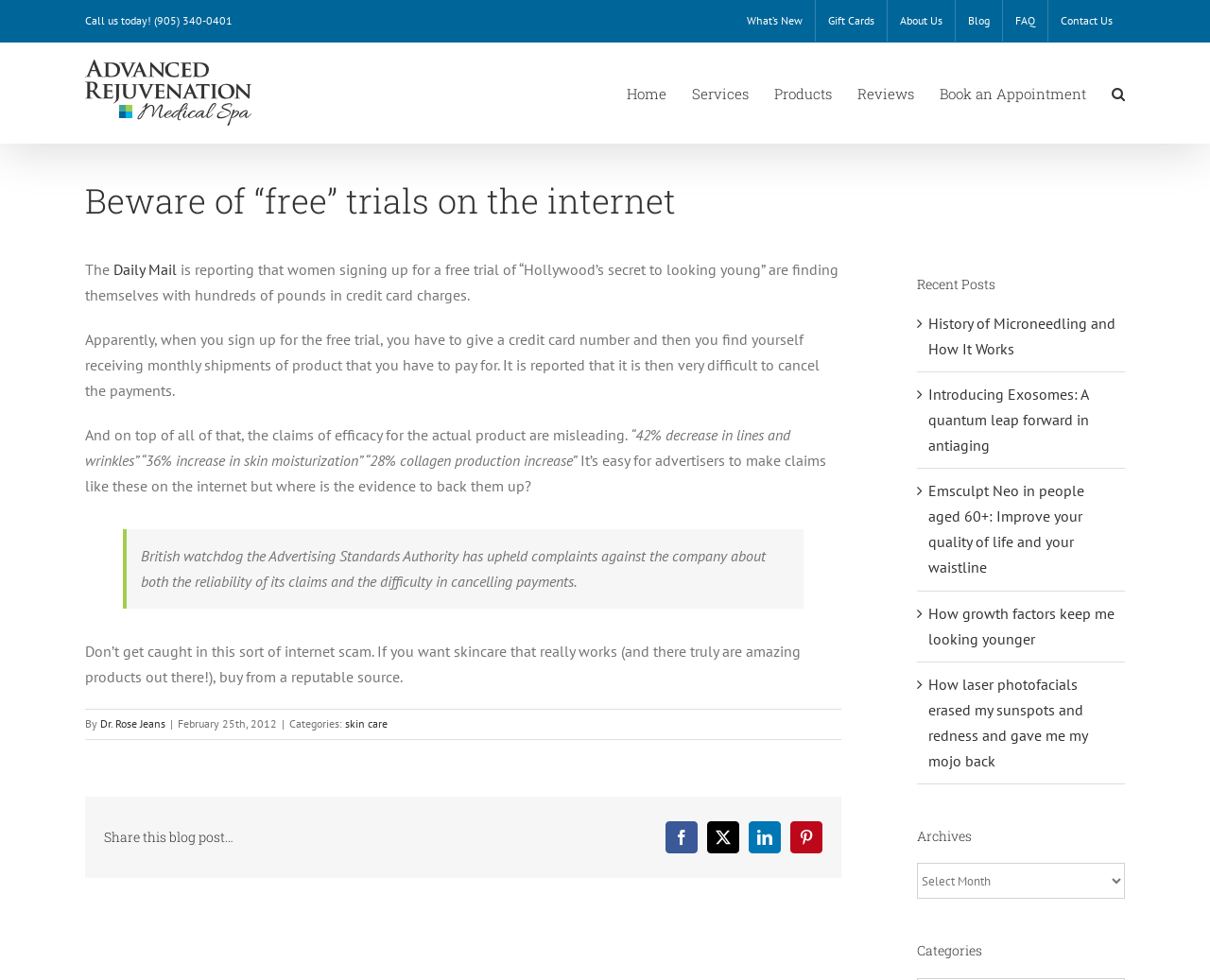Locate the bounding box coordinates of the element that should be clicked to execute the following instruction: "Call us today!".

[0.07, 0.014, 0.127, 0.028]